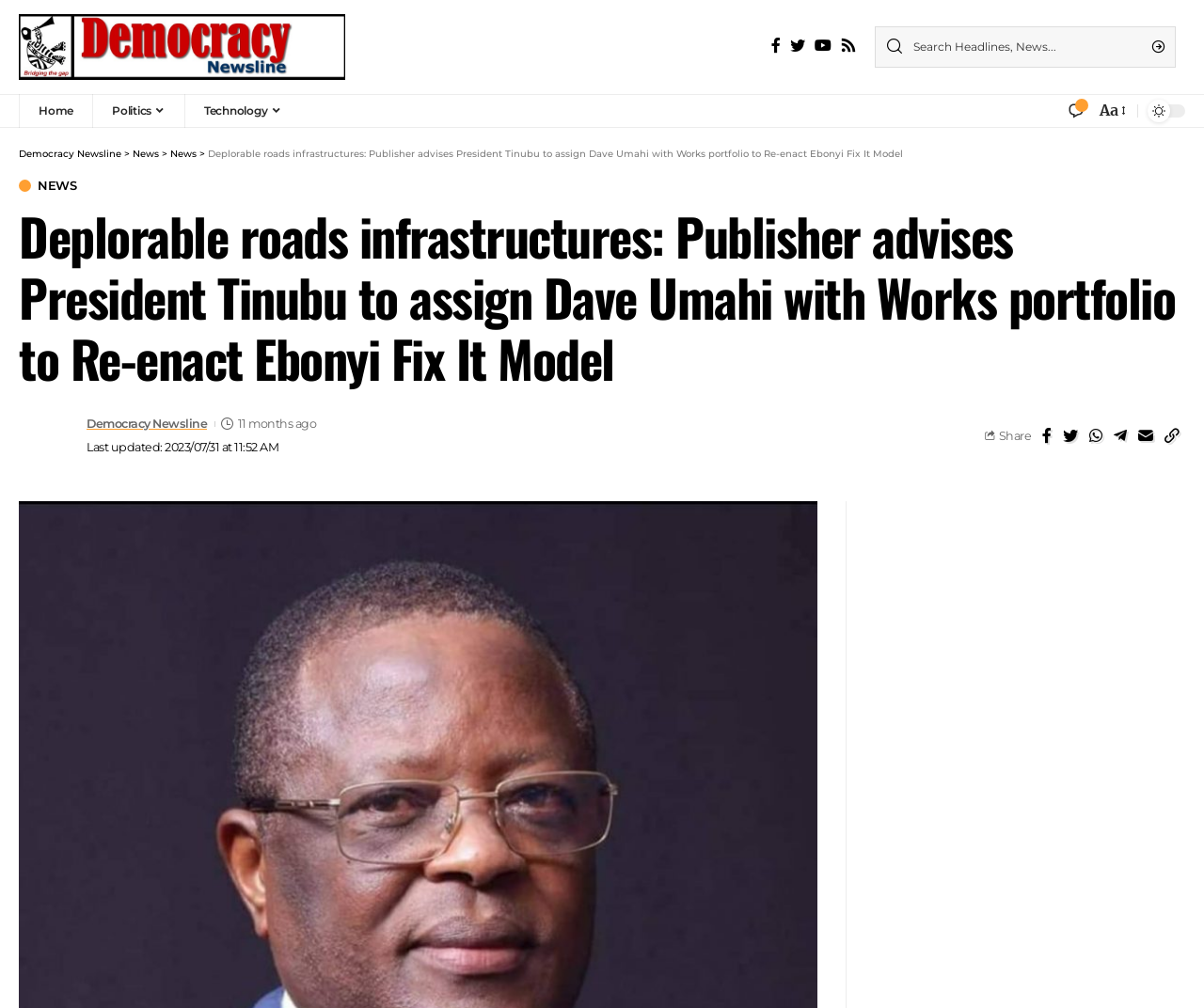Locate the bounding box of the UI element described by: "Technology" in the given webpage screenshot.

[0.153, 0.093, 0.249, 0.127]